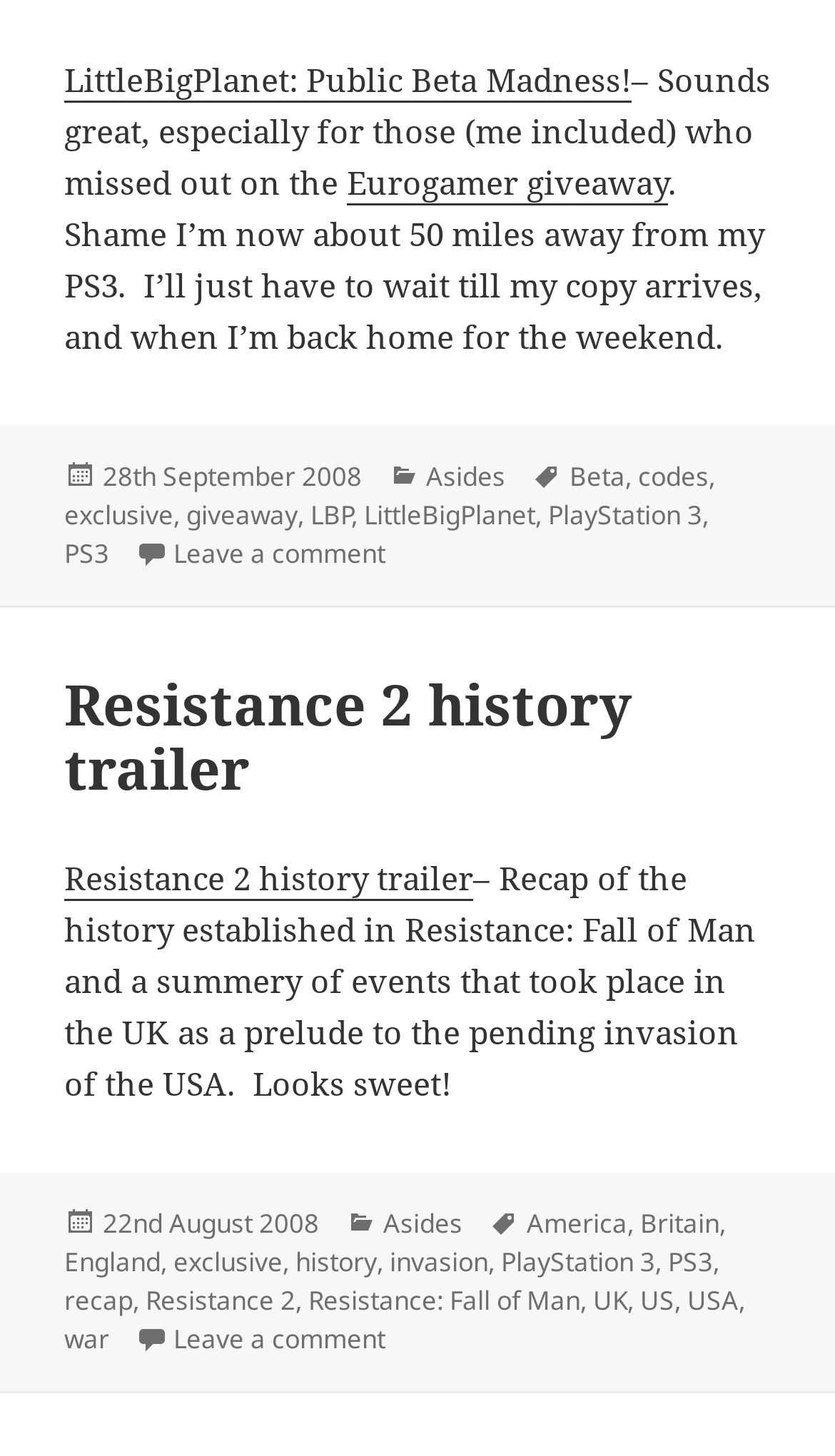Specify the bounding box coordinates of the area that needs to be clicked to achieve the following instruction: "Read about the history of Resistance 2".

[0.077, 0.588, 0.567, 0.619]